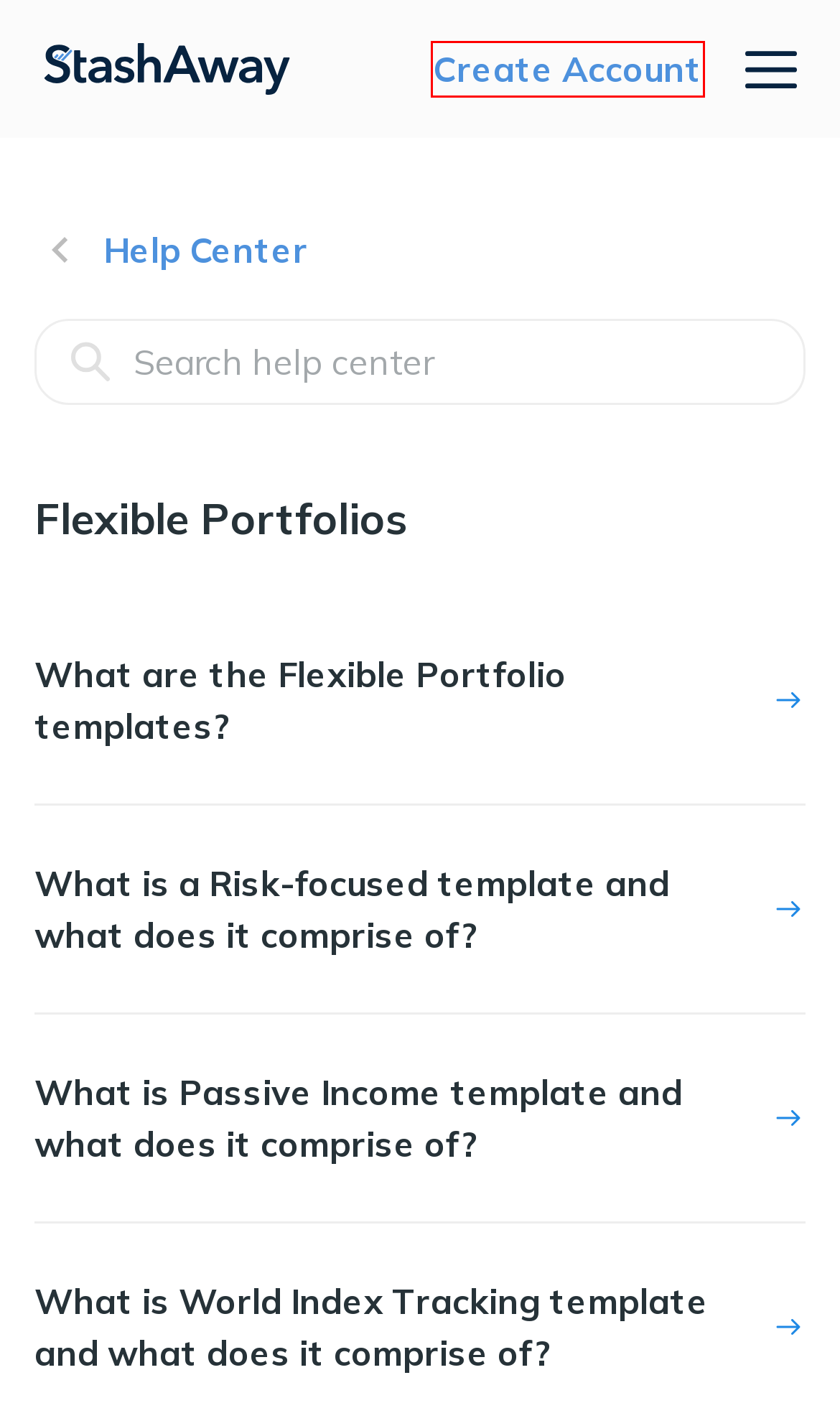Analyze the screenshot of a webpage featuring a red rectangle around an element. Pick the description that best fits the new webpage after interacting with the element inside the red bounding box. Here are the candidates:
A. Personal finance tips and market insights | StashAway Singapore
B. StashAway in the Press: Latest Updates, News, and Media Coverage | StashAway Singapore
C. What is a Risk-focused template and what does it comprise of? | StashAway Singapore
D. What is Passive Income template and what does it comprise of? | StashAway Singapore
E. StashAway
F. Can I edit my Flexible Portfolio after I’ve created and funded it? | StashAway Singapore
G. Help Center | StashAway Singapore
H. What are the Flexible Portfolio templates? | StashAway Singapore

E